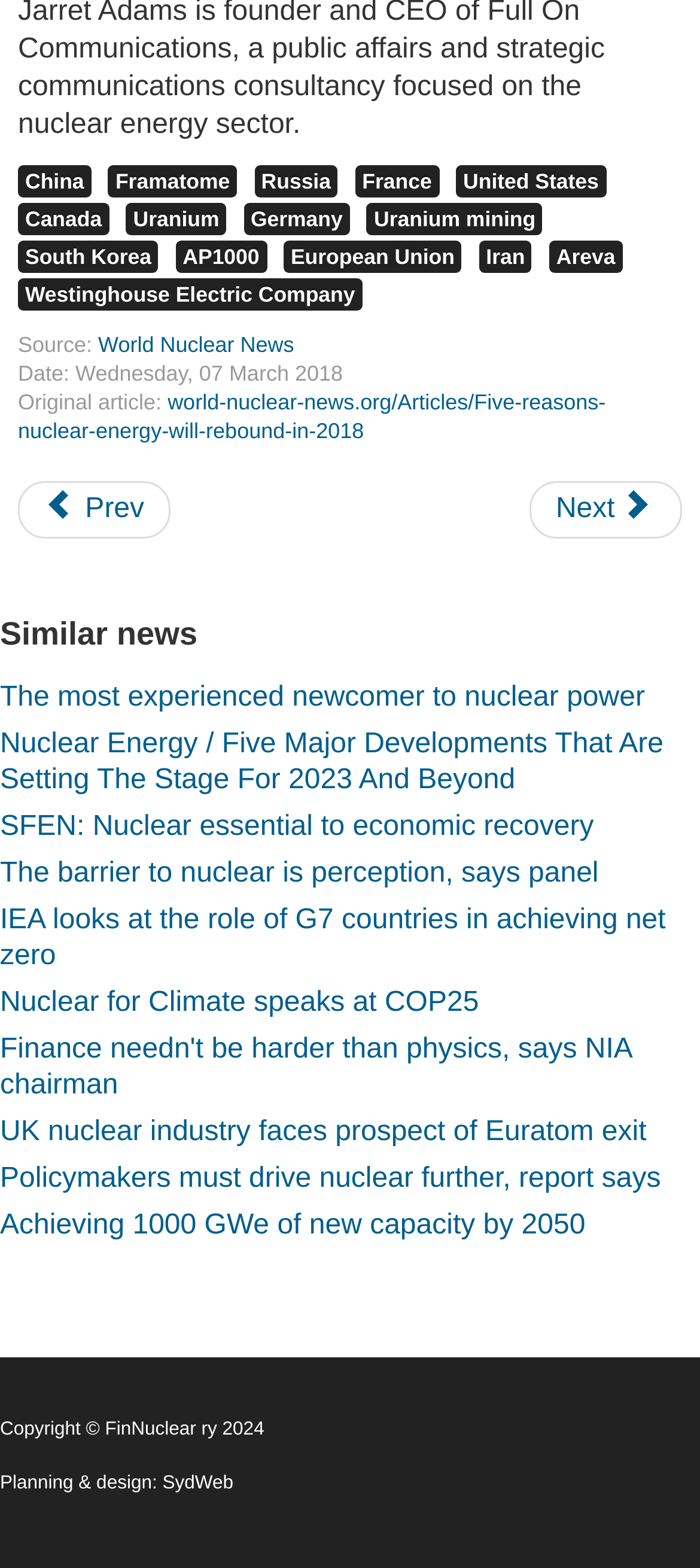Determine the bounding box coordinates of the region I should click to achieve the following instruction: "Check the copyright information". Ensure the bounding box coordinates are four float numbers between 0 and 1, i.e., [left, top, right, bottom].

[0.0, 0.905, 0.377, 0.919]